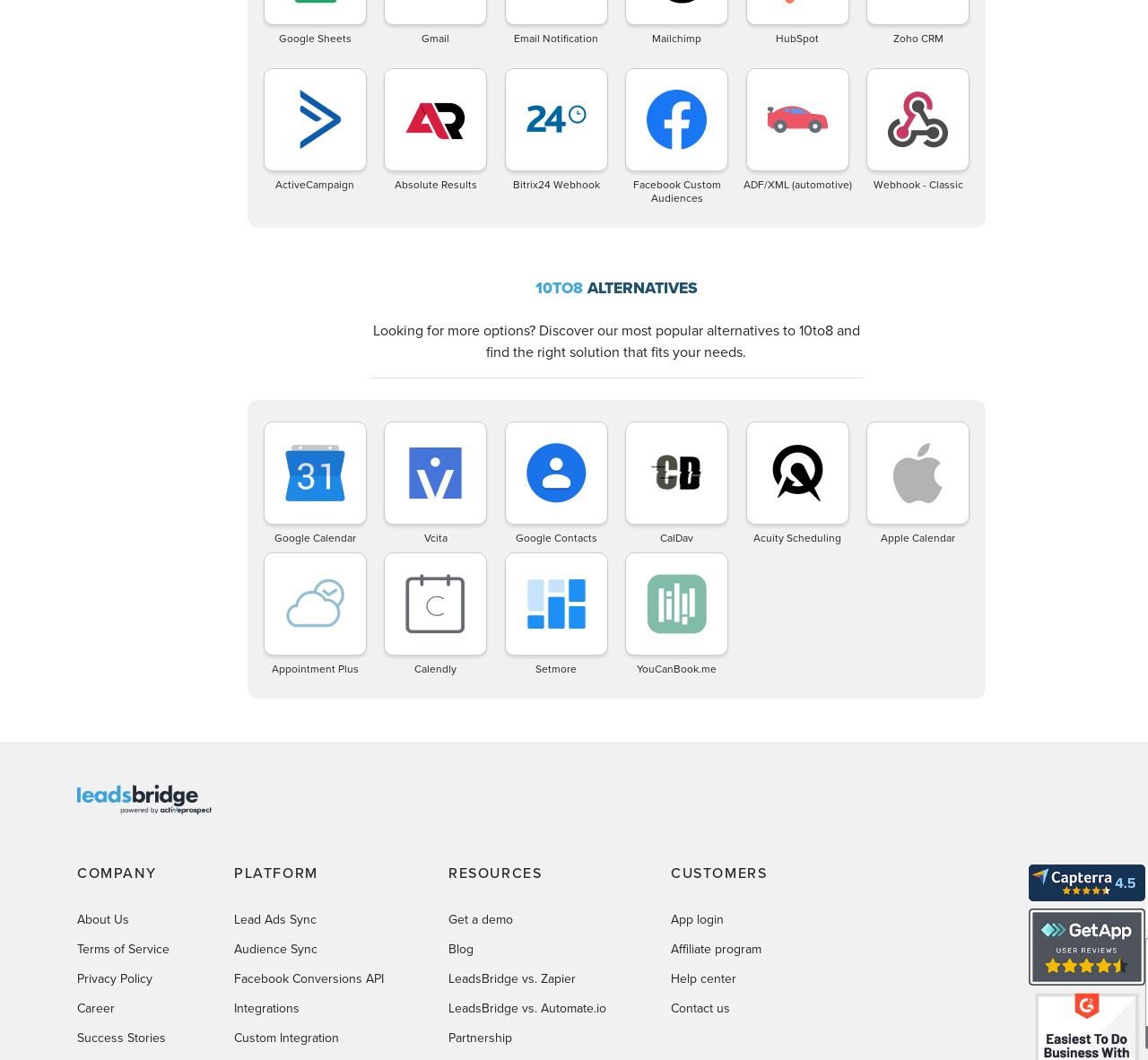Using details from the image, please answer the following question comprehensively:
What is the main purpose of this webpage?

Based on the webpage's content, it appears to be a comparison website that provides alternatives to 10to8, a scheduling tool. The webpage lists various options with their respective features and descriptions, indicating that its primary purpose is to help users find a suitable alternative to 10to8.